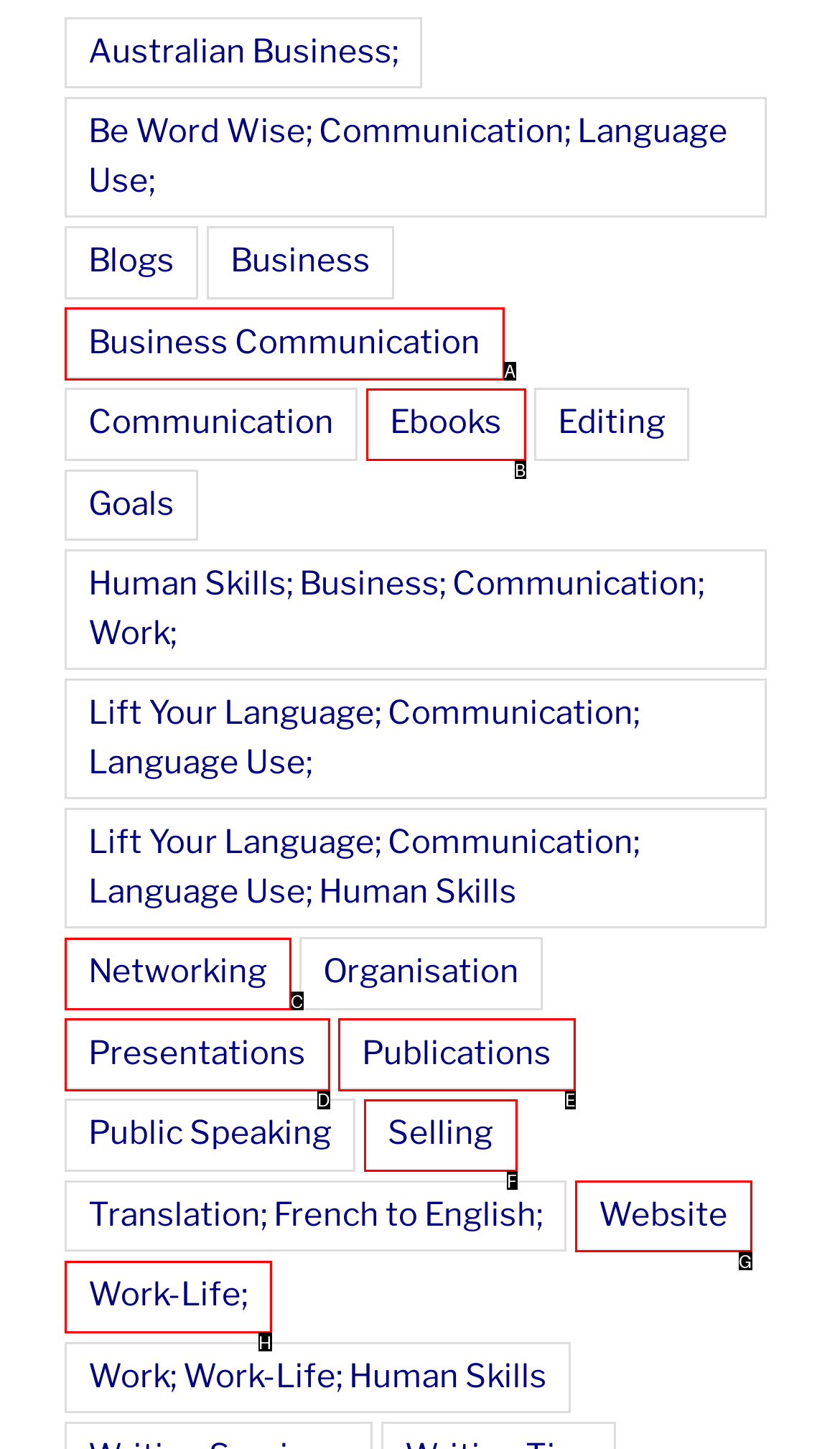Select the letter of the UI element that matches this task: View 'Return Information'
Provide the answer as the letter of the correct choice.

None